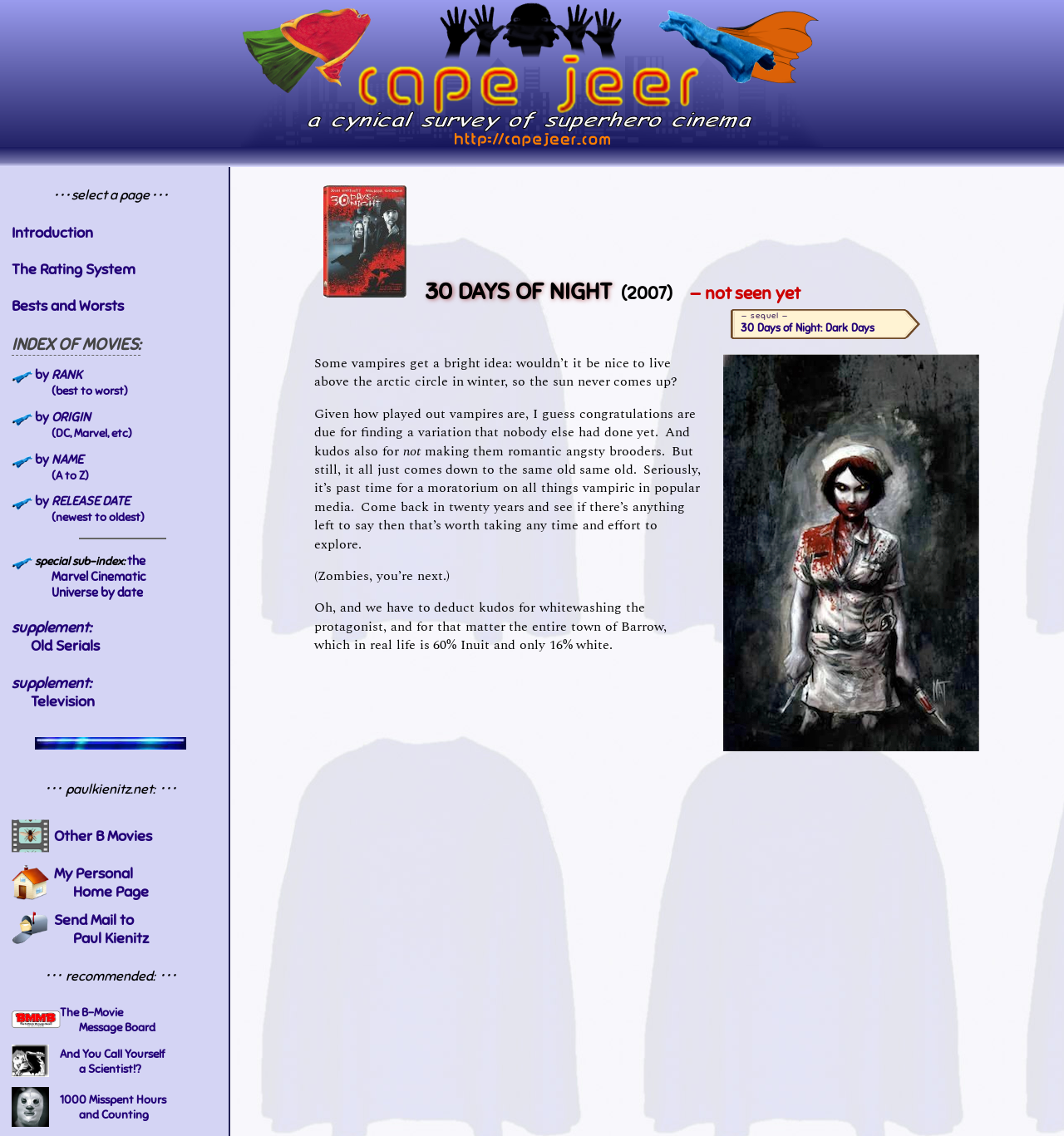Provide your answer in one word or a succinct phrase for the question: 
What is the author's opinion on vampires in popular media?

They are overused